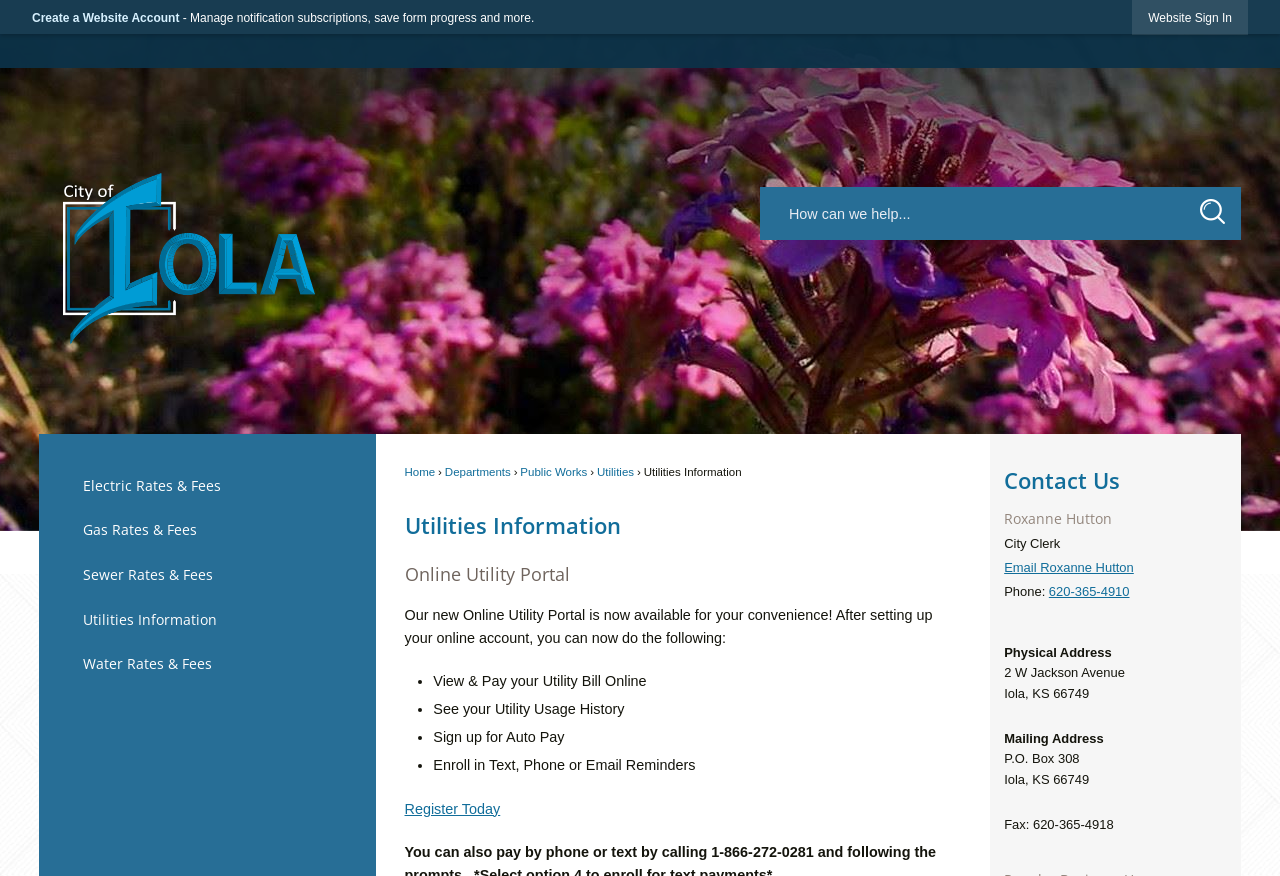Identify the bounding box coordinates for the UI element described as follows: parent_node: Search. Use the format (top-left x, top-left y, bottom-right x, bottom-right y) and ensure all values are floating point numbers between 0 and 1.

[0.936, 0.226, 0.958, 0.257]